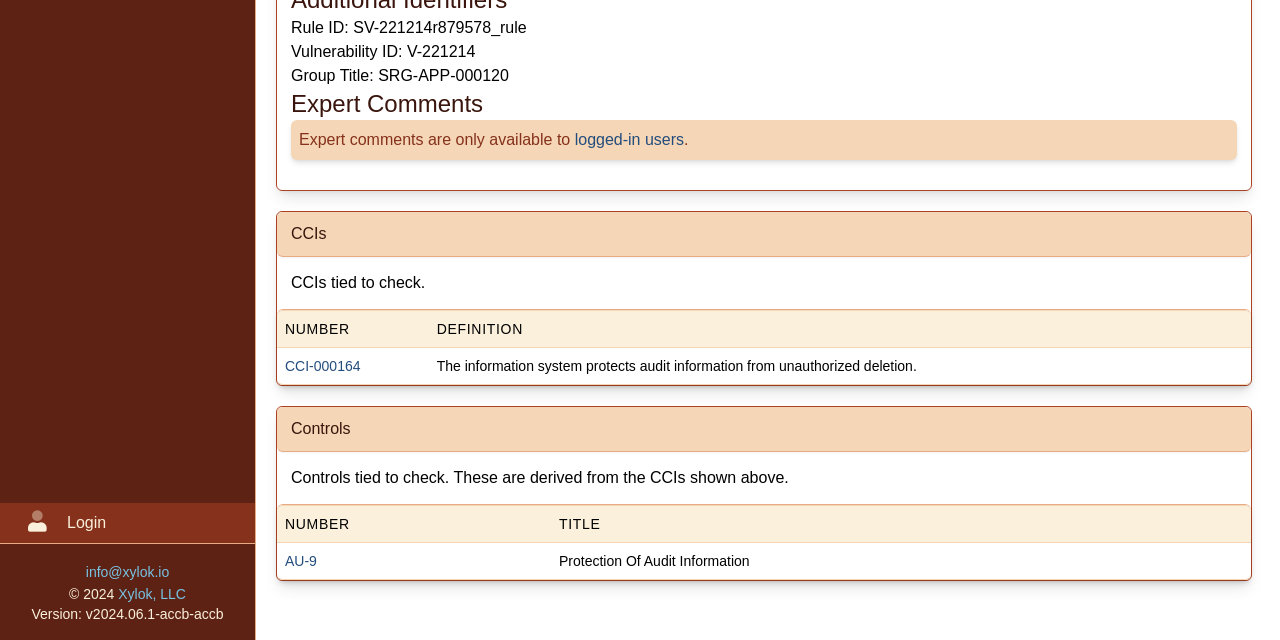Bounding box coordinates are specified in the format (top-left x, top-left y, bottom-right x, bottom-right y). All values are floating point numbers bounded between 0 and 1. Please provide the bounding box coordinate of the region this sentence describes: logged-in users

[0.449, 0.2, 0.534, 0.238]